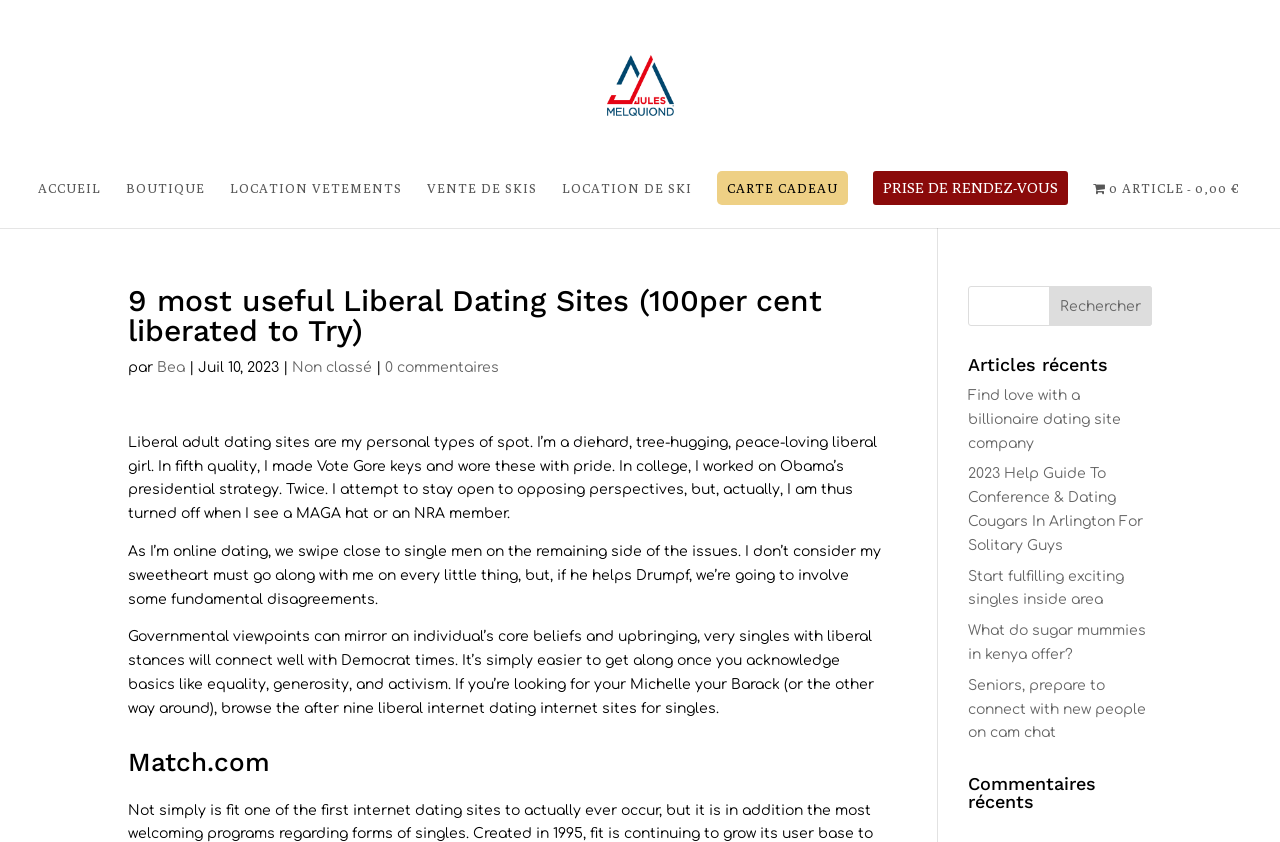How many links are there in the navigation menu?
Please respond to the question with a detailed and informative answer.

The navigation menu can be found at the top of the webpage, and it contains links such as 'ACCUEIL', 'BOUTIQUE', 'LOCATION VETEMENTS', 'VENTE DE SKIS', 'LOCATION DE SKI', 'CARTE CADEAU', and 'PRISE DE RENDEZ-VOUS', which totals 7 links.